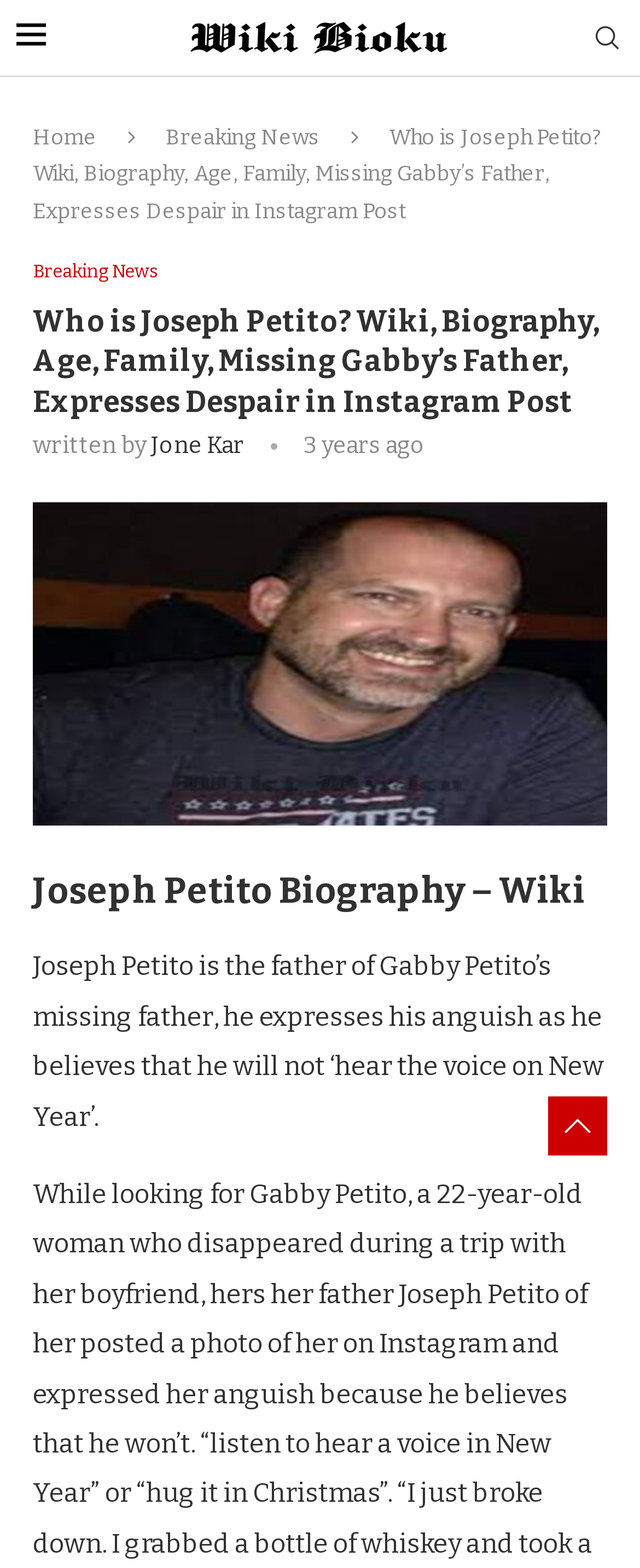What is the name of the website?
Based on the screenshot, respond with a single word or phrase.

Wiki Biouk